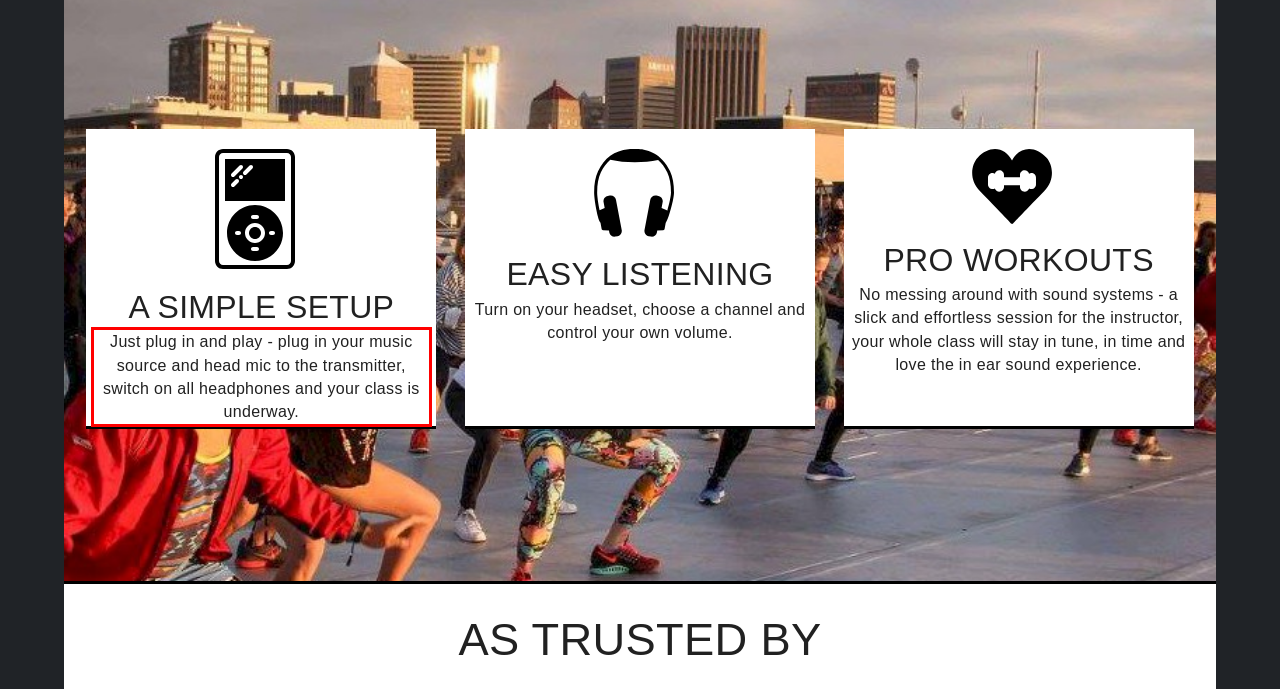The screenshot provided shows a webpage with a red bounding box. Apply OCR to the text within this red bounding box and provide the extracted content.

Just plug in and play - plug in your music source and head mic to the transmitter, switch on all headphones and your class is underway.